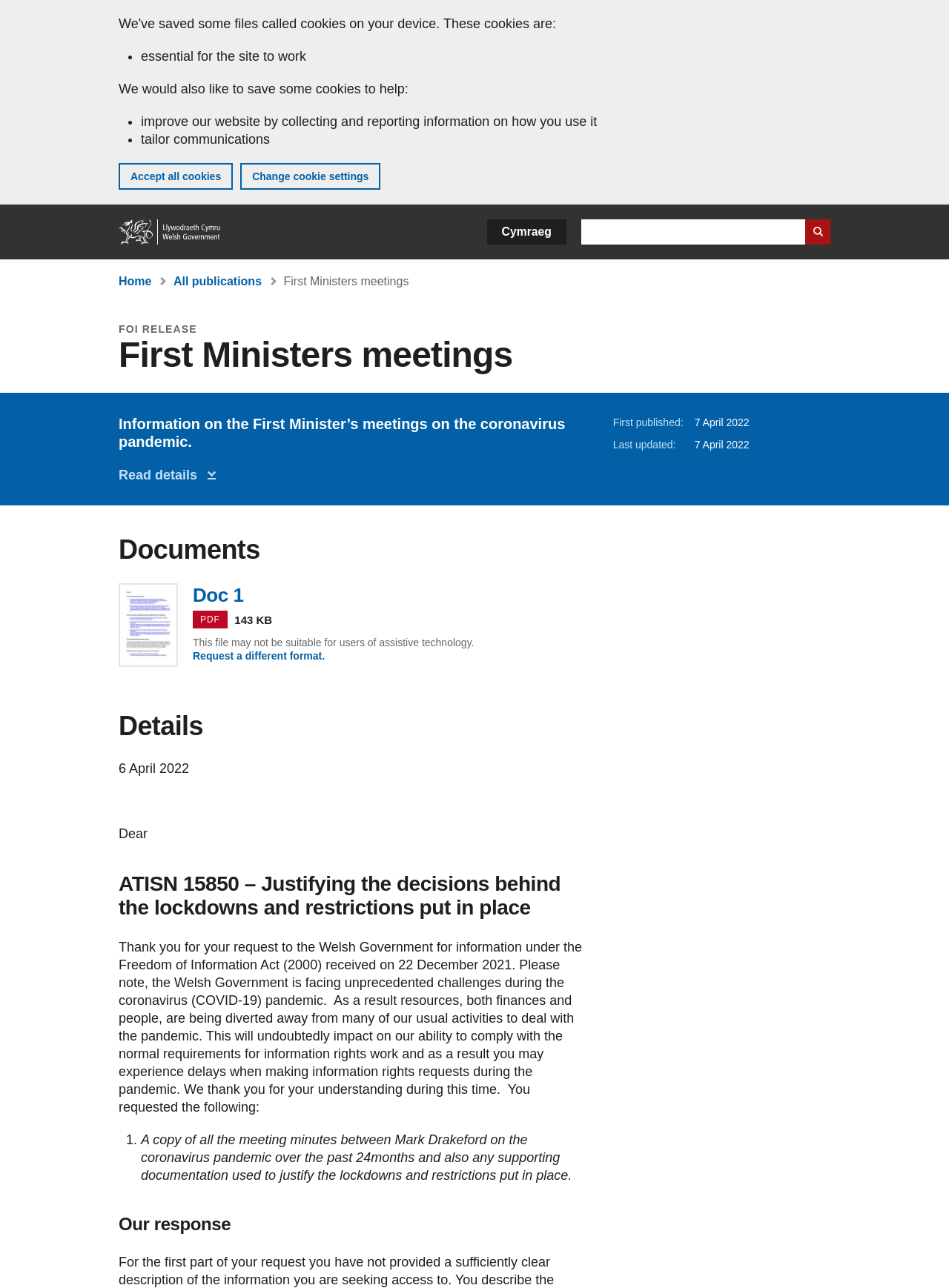Extract the bounding box for the UI element that matches this description: "Accept all cookies".

[0.125, 0.127, 0.245, 0.147]